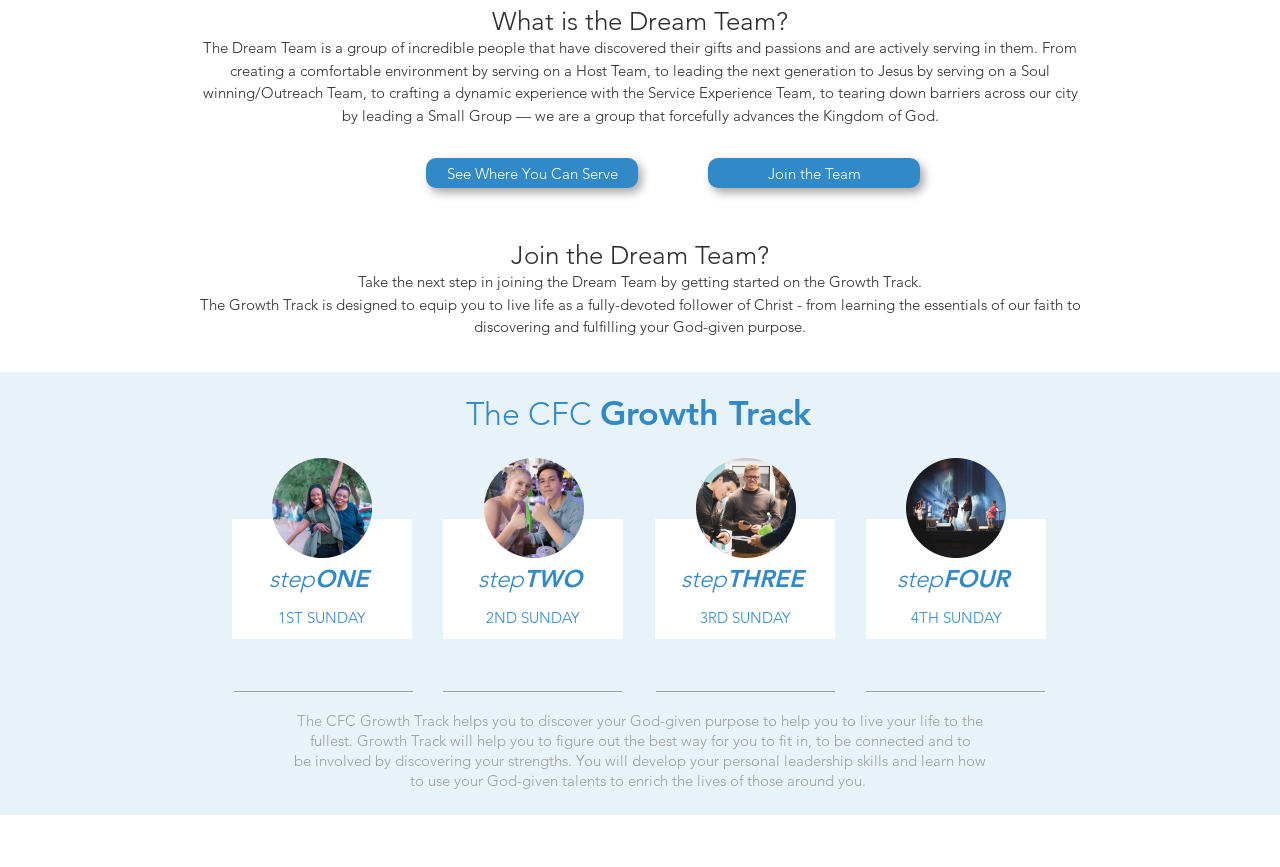Please determine the bounding box coordinates, formatted as (top-left x, top-left y, bottom-right x, bottom-right y), with all values as floating point numbers between 0 and 1. Identify the bounding box of the region described as: parent_node: The CFC Growth Track

[0.513, 0.52, 0.655, 0.702]